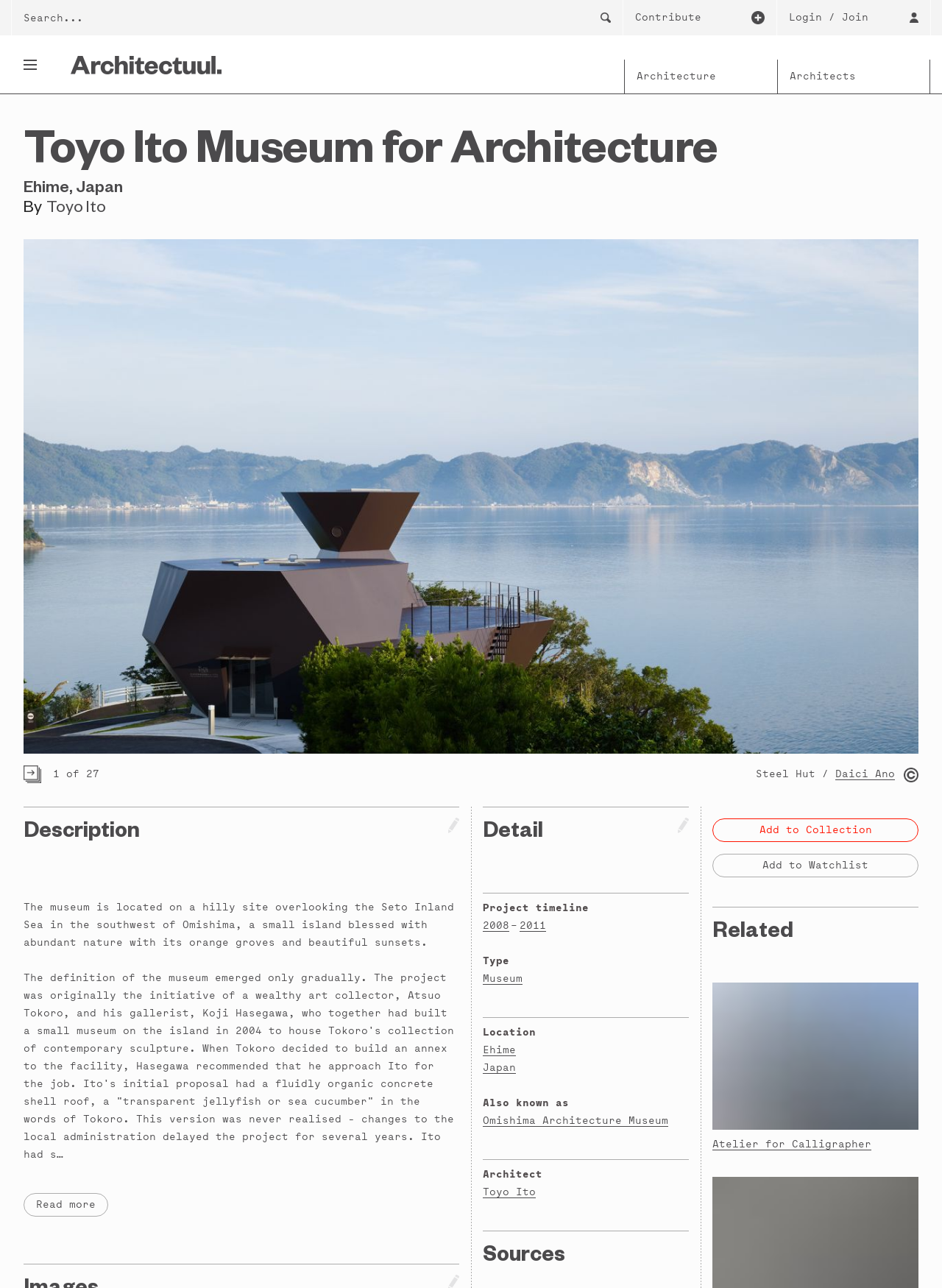Who is the architect of the Toyo Ito Museum for Architecture?
Refer to the image and give a detailed answer to the query.

I found the answer by looking at the link 'Toyo Ito' located at the top of the webpage, which is a description of the museum's architect.